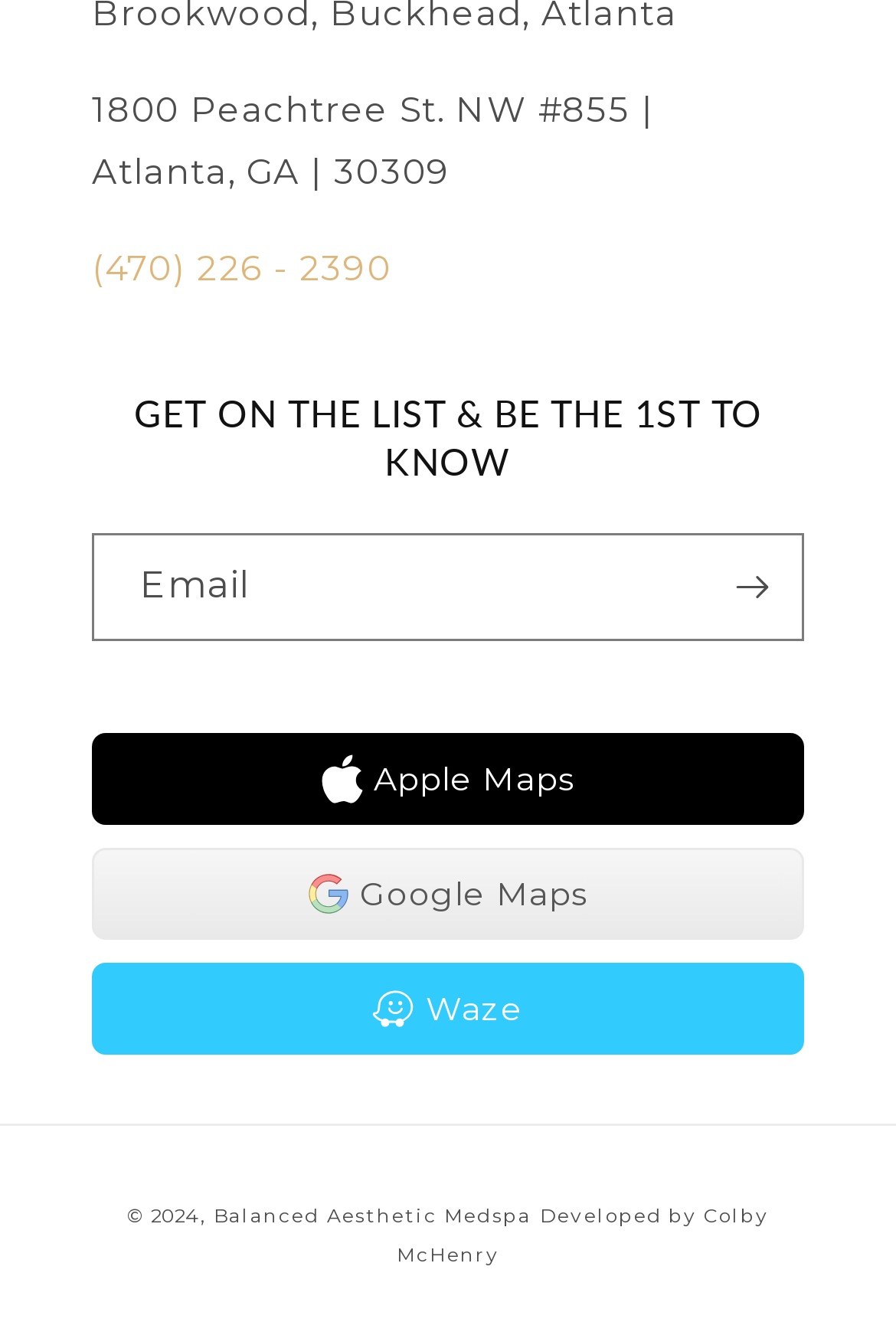Given the element description "Balanced Aesthetic Medspa" in the screenshot, predict the bounding box coordinates of that UI element.

[0.238, 0.902, 0.593, 0.919]